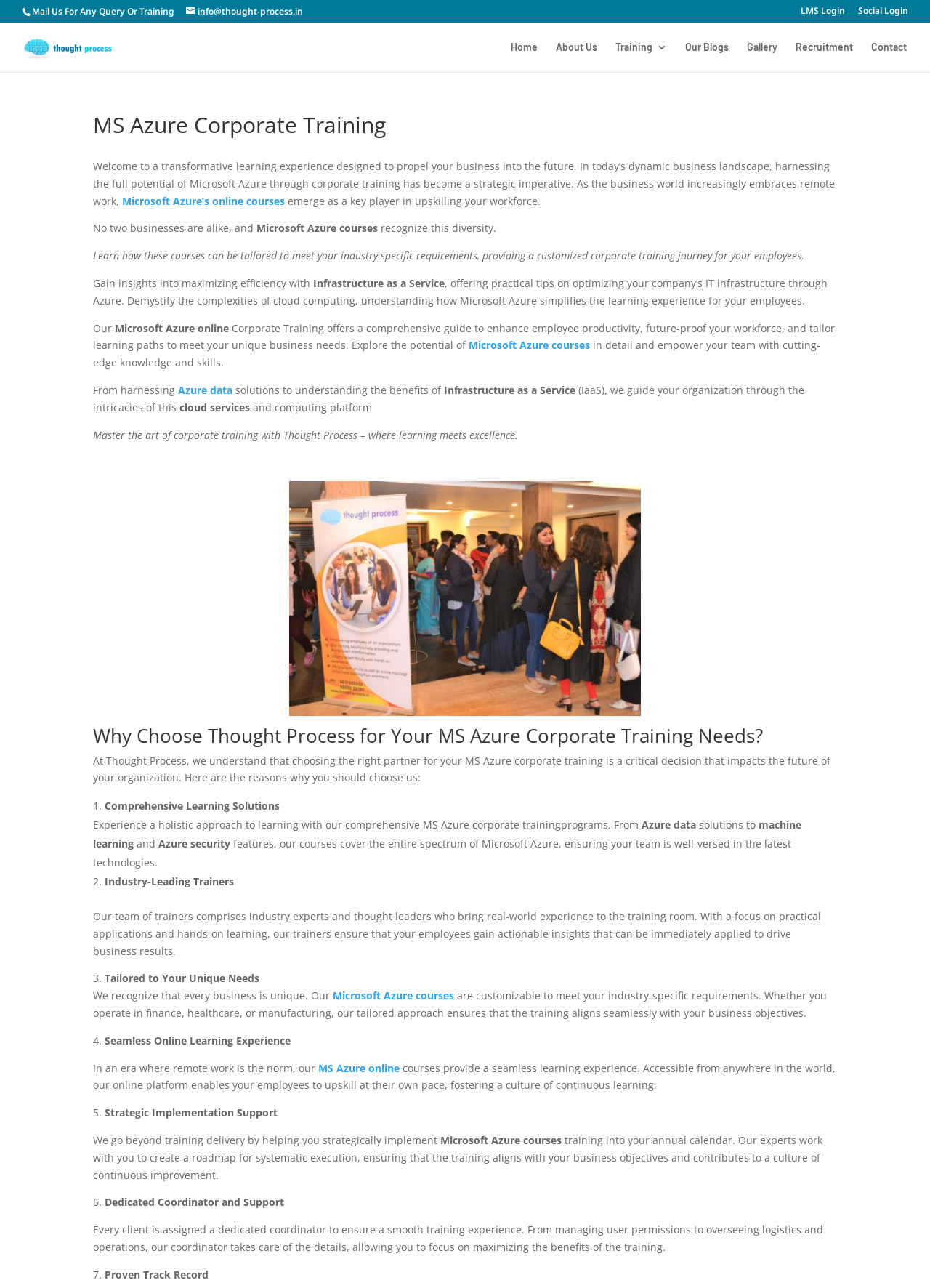Could you provide the bounding box coordinates for the portion of the screen to click to complete this instruction: "Mail us for any query or training"?

[0.034, 0.004, 0.19, 0.014]